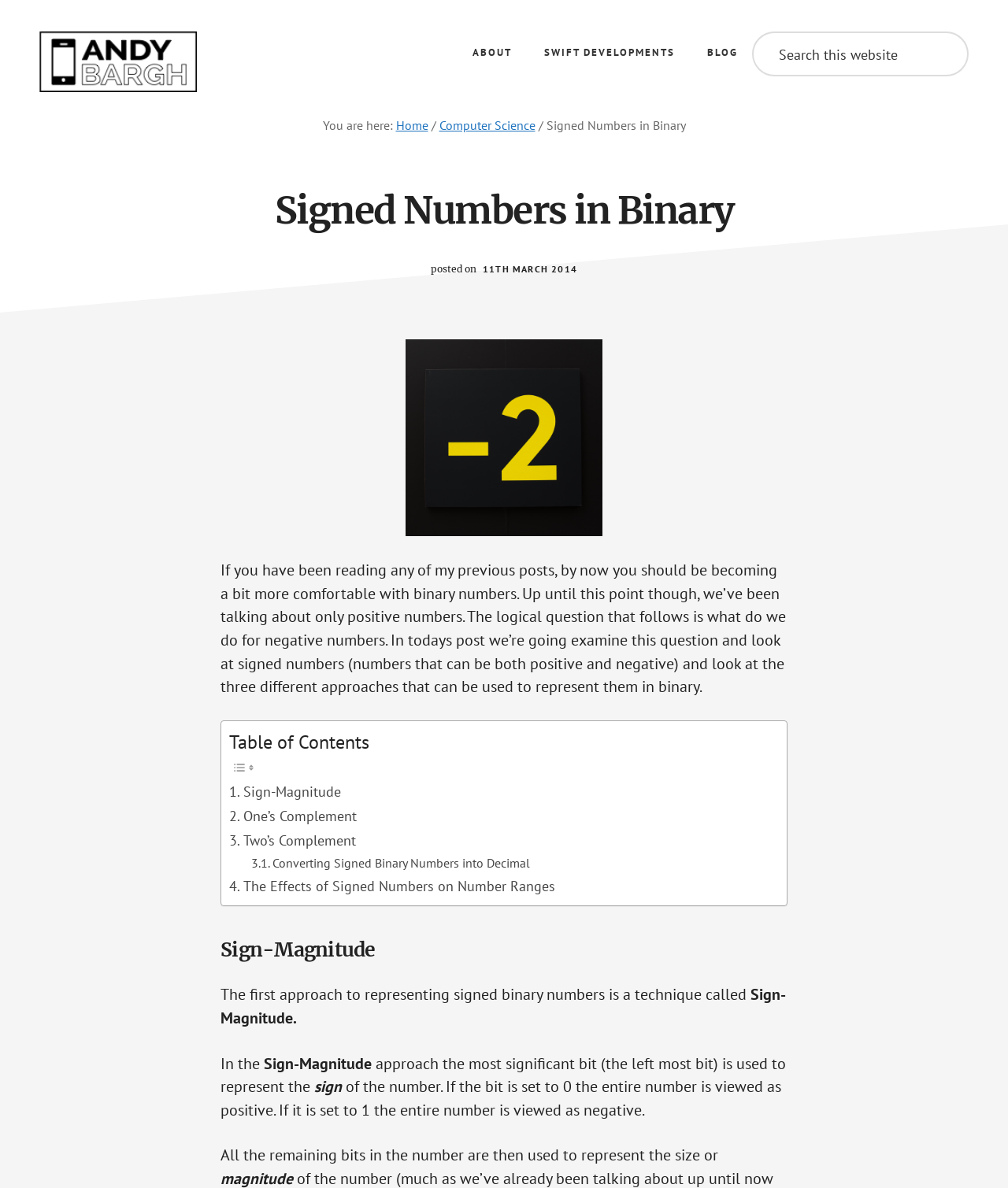Answer this question using a single word or a brief phrase:
What is the purpose of the most significant bit in Sign-Magnitude approach?

To represent the sign of the number